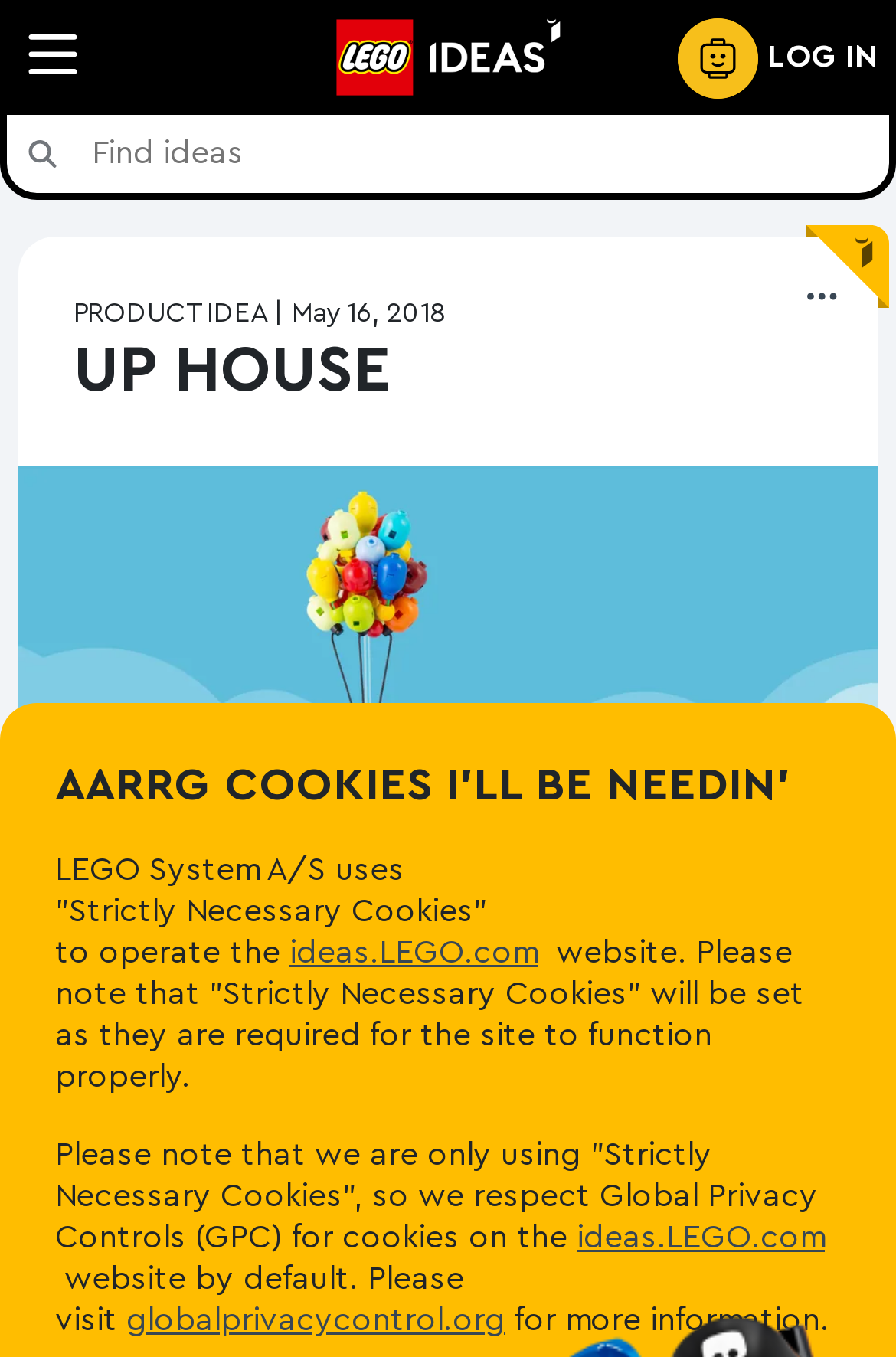Provide a single word or phrase answer to the question: 
How many images are on the page?

4